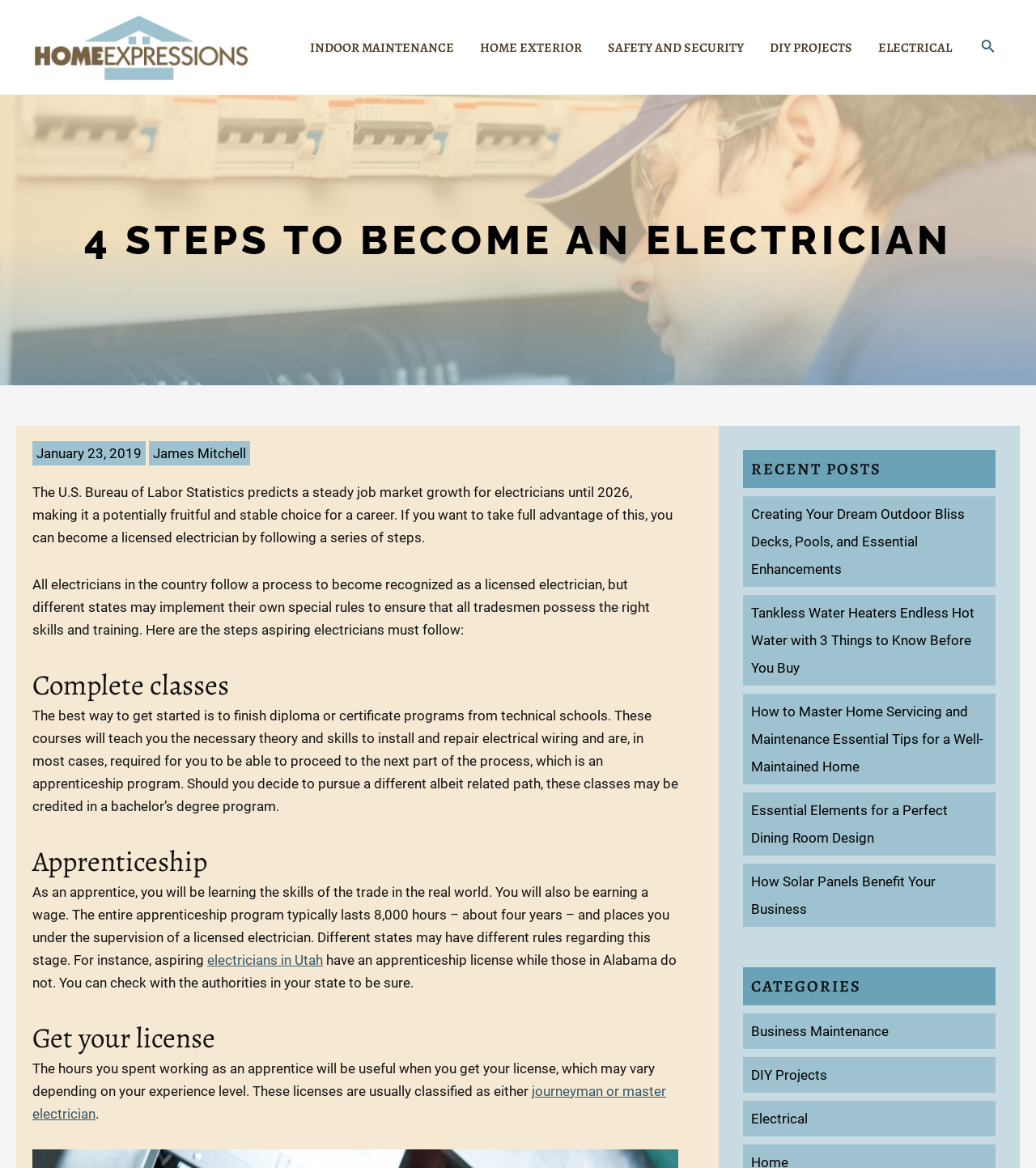Identify and extract the heading text of the webpage.

4 STEPS TO BECOME AN ELECTRICIAN